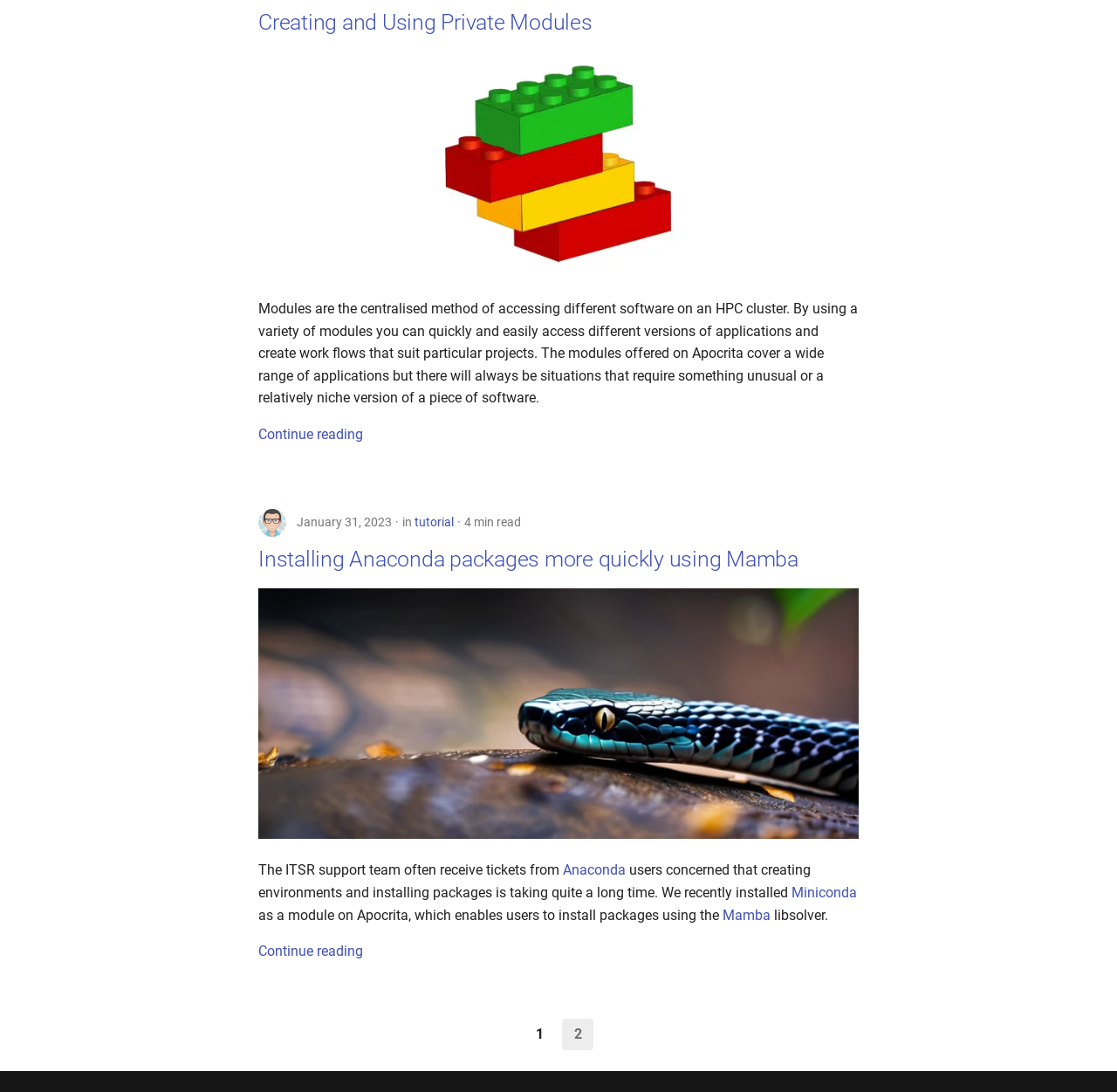How long does it take to read the tutorial?
Please provide a comprehensive answer to the question based on the webpage screenshot.

The webpage shows a '4 min read' label next to the tutorial title, indicating that it takes approximately 4 minutes to read the tutorial.